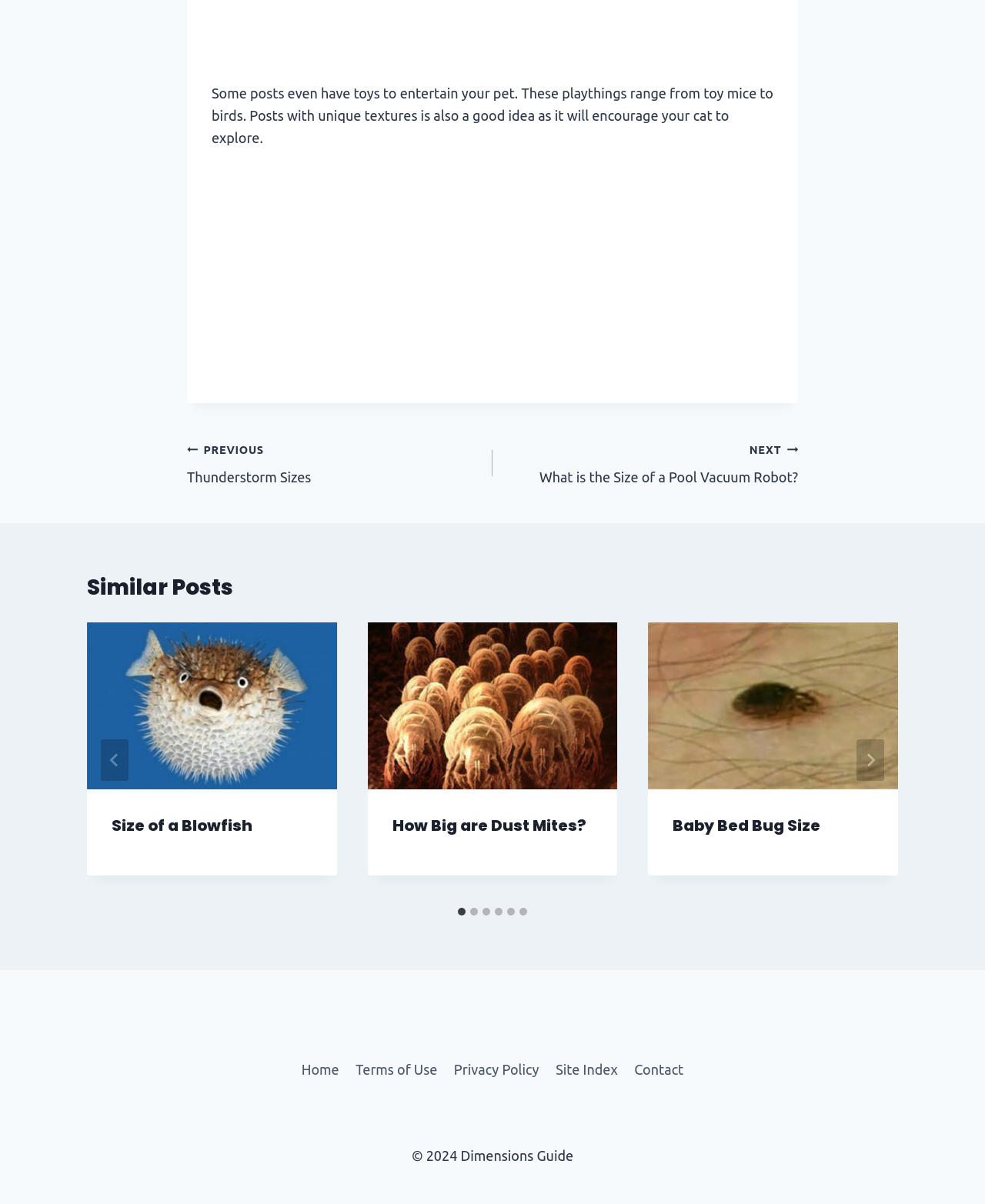Please identify the bounding box coordinates of the element I should click to complete this instruction: 'Click on Twitter link'. The coordinates should be given as four float numbers between 0 and 1, like this: [left, top, right, bottom].

None